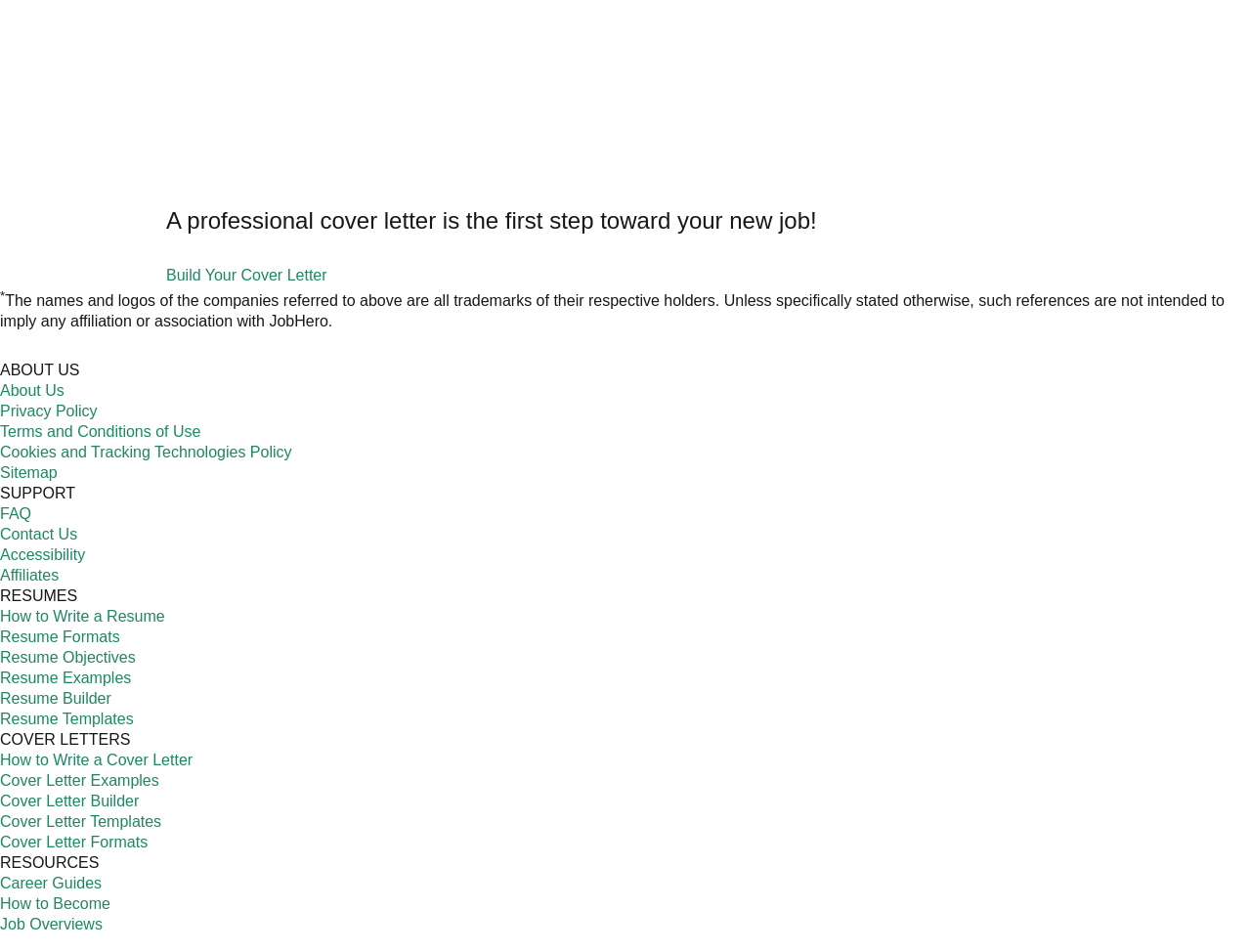Answer the following in one word or a short phrase: 
What is the first step towards a new job?

A professional cover letter